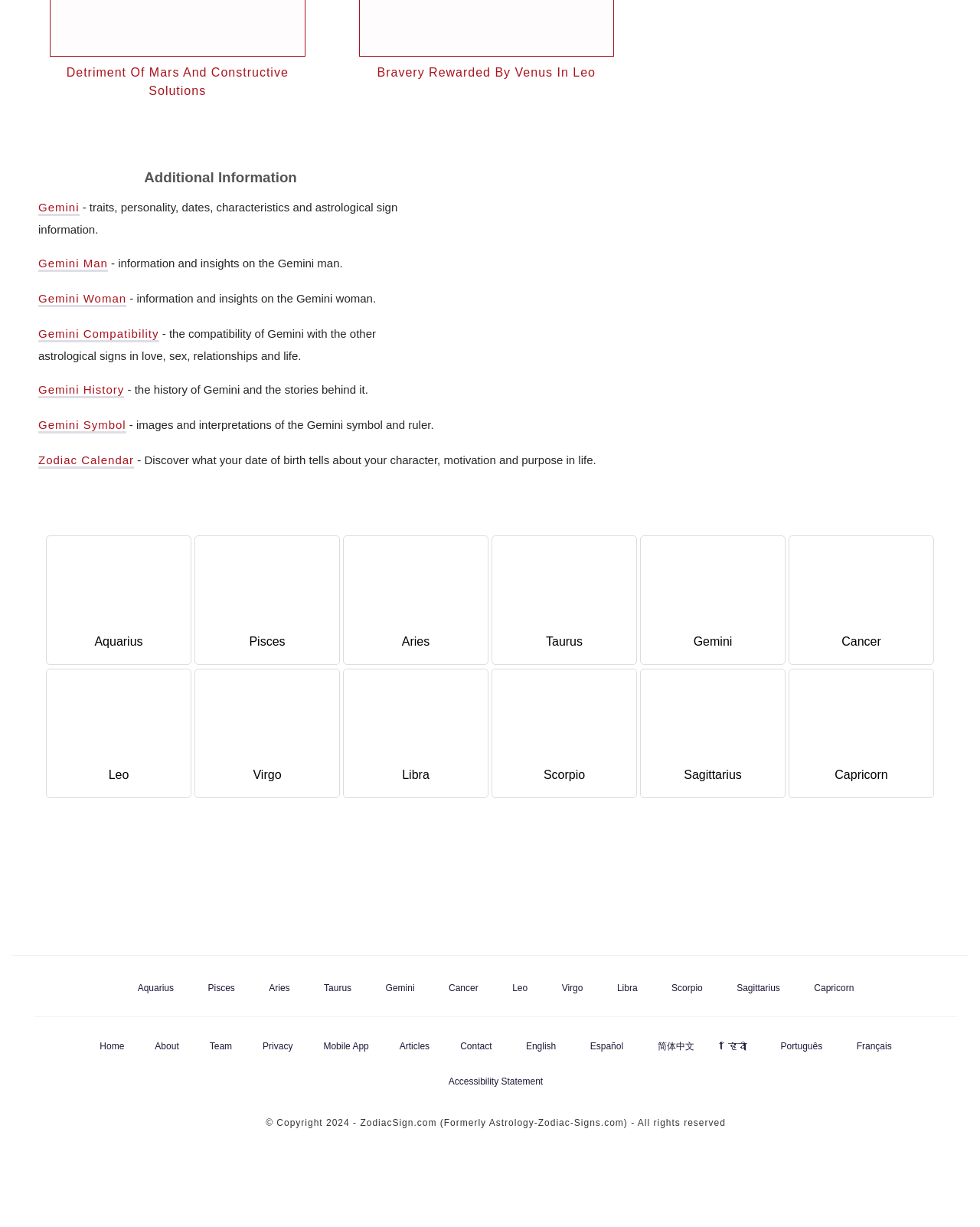Identify the bounding box for the described UI element: "Scorpio".

[0.5, 0.545, 0.652, 0.653]